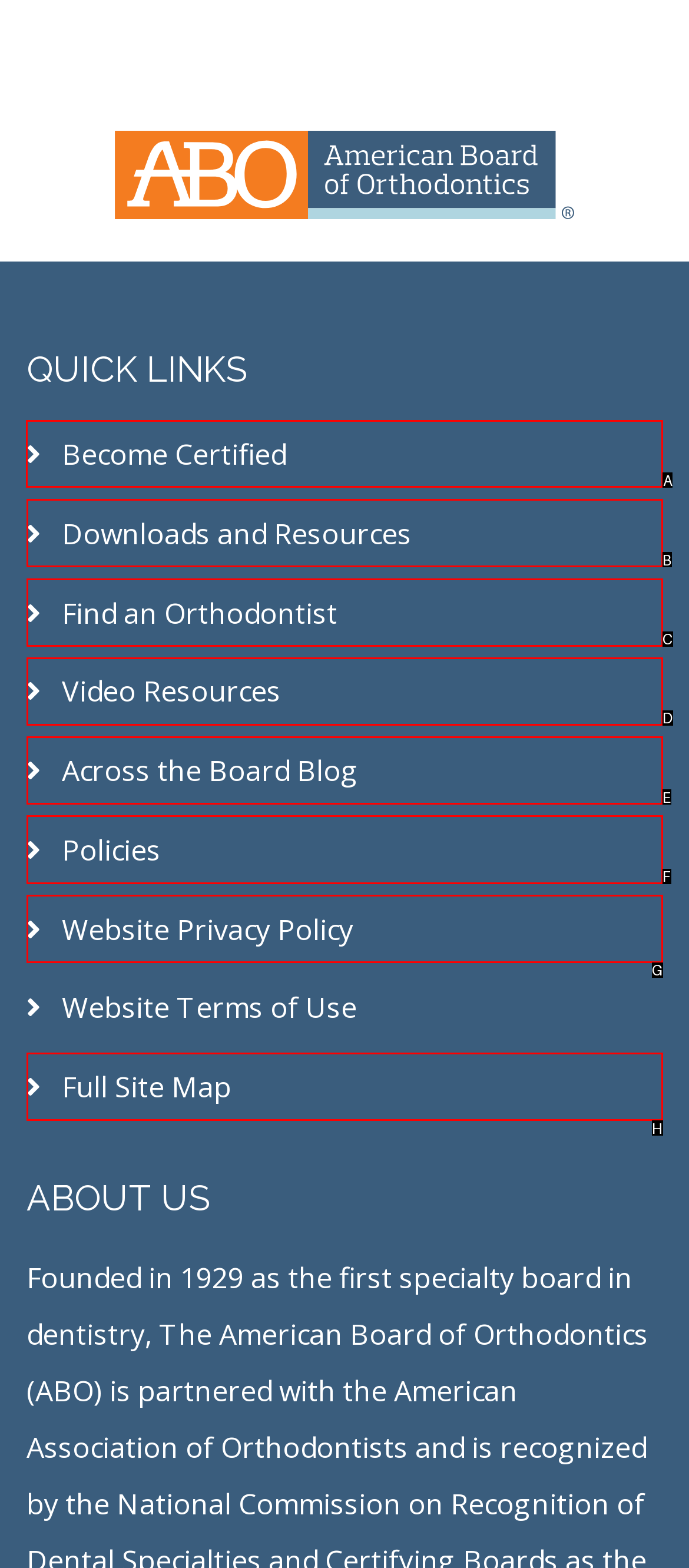Indicate which red-bounded element should be clicked to perform the task: Click on Become Certified Answer with the letter of the correct option.

A